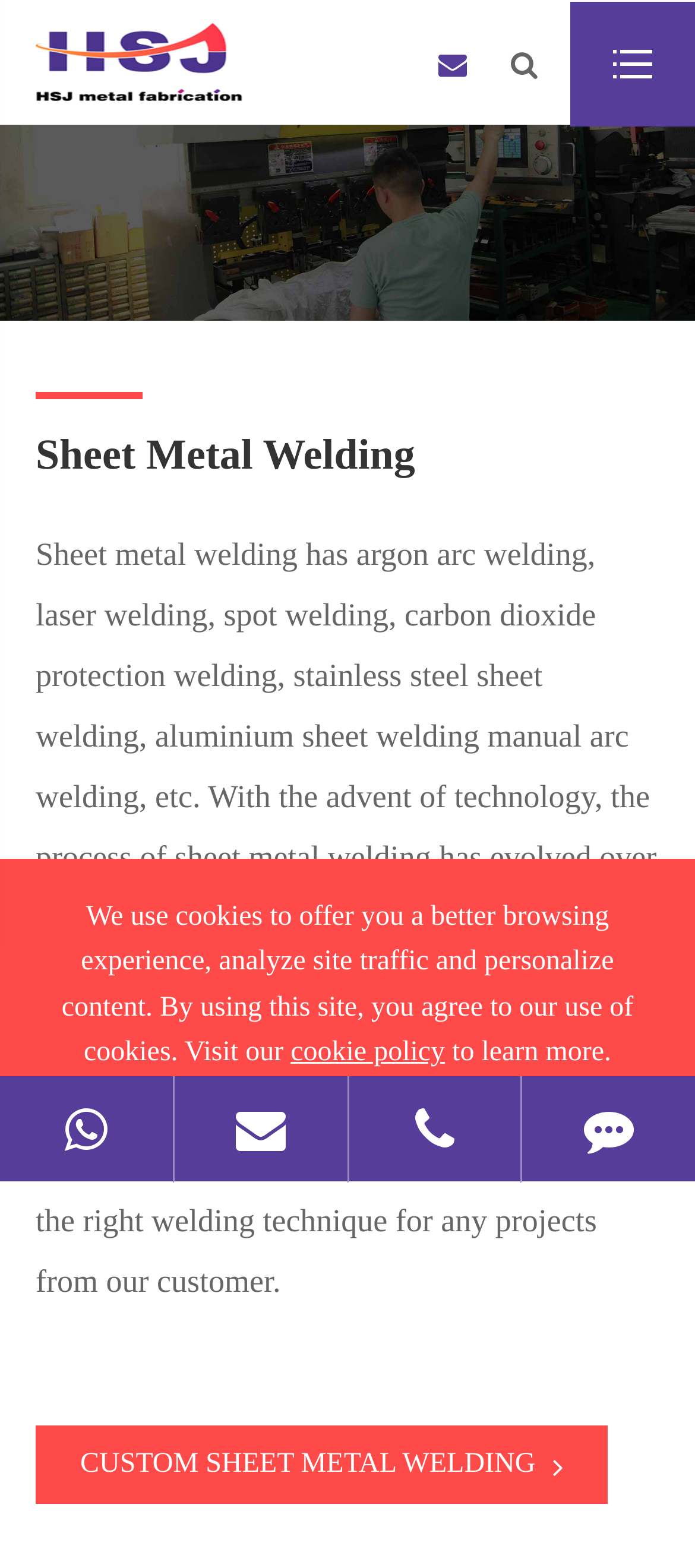Determine the bounding box coordinates for the HTML element described here: "CUSTOM SHEET METAL WELDING".

[0.051, 0.91, 0.876, 0.96]